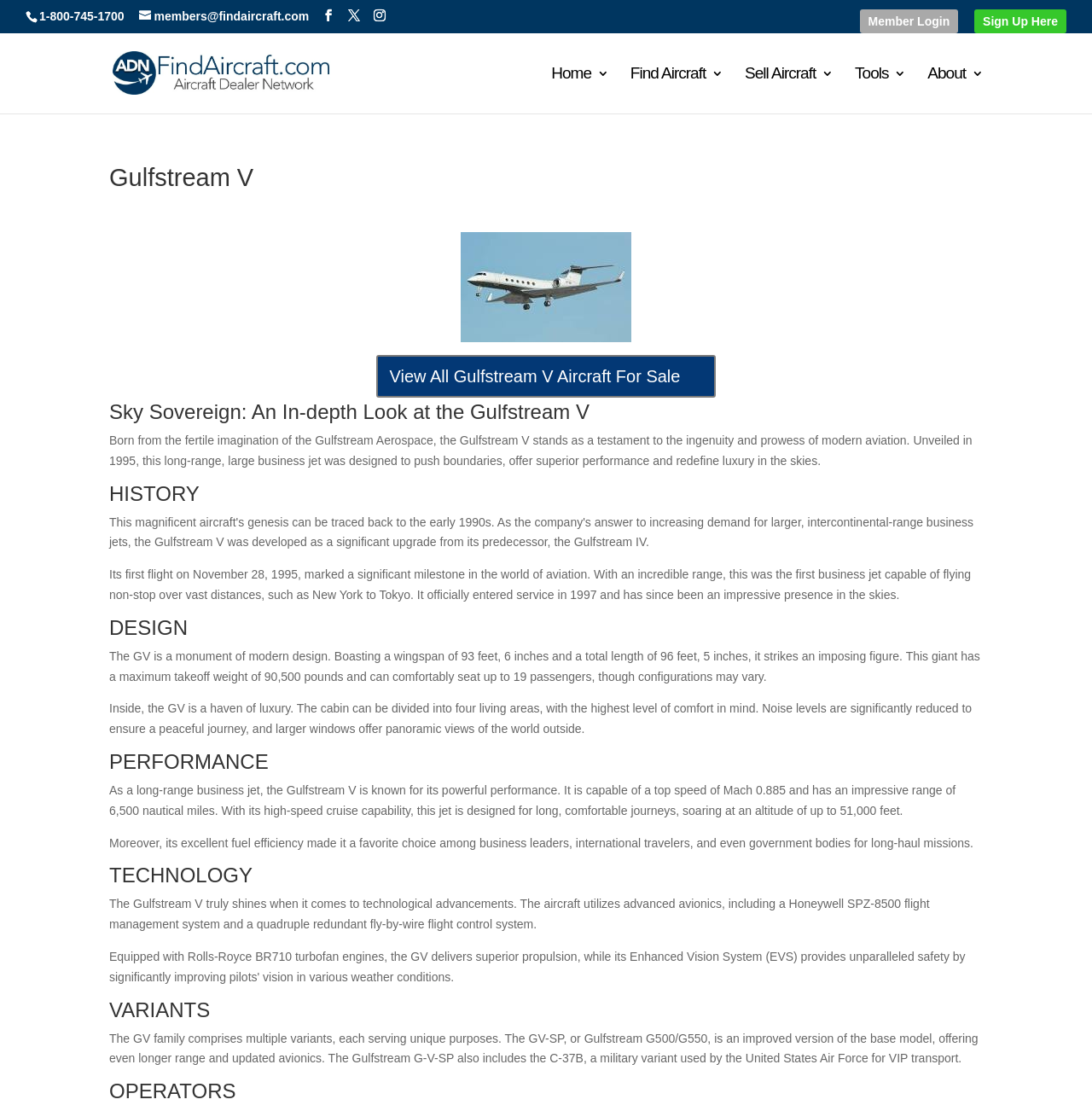Using the provided element description: "Home", determine the bounding box coordinates of the corresponding UI element in the screenshot.

[0.505, 0.06, 0.557, 0.102]